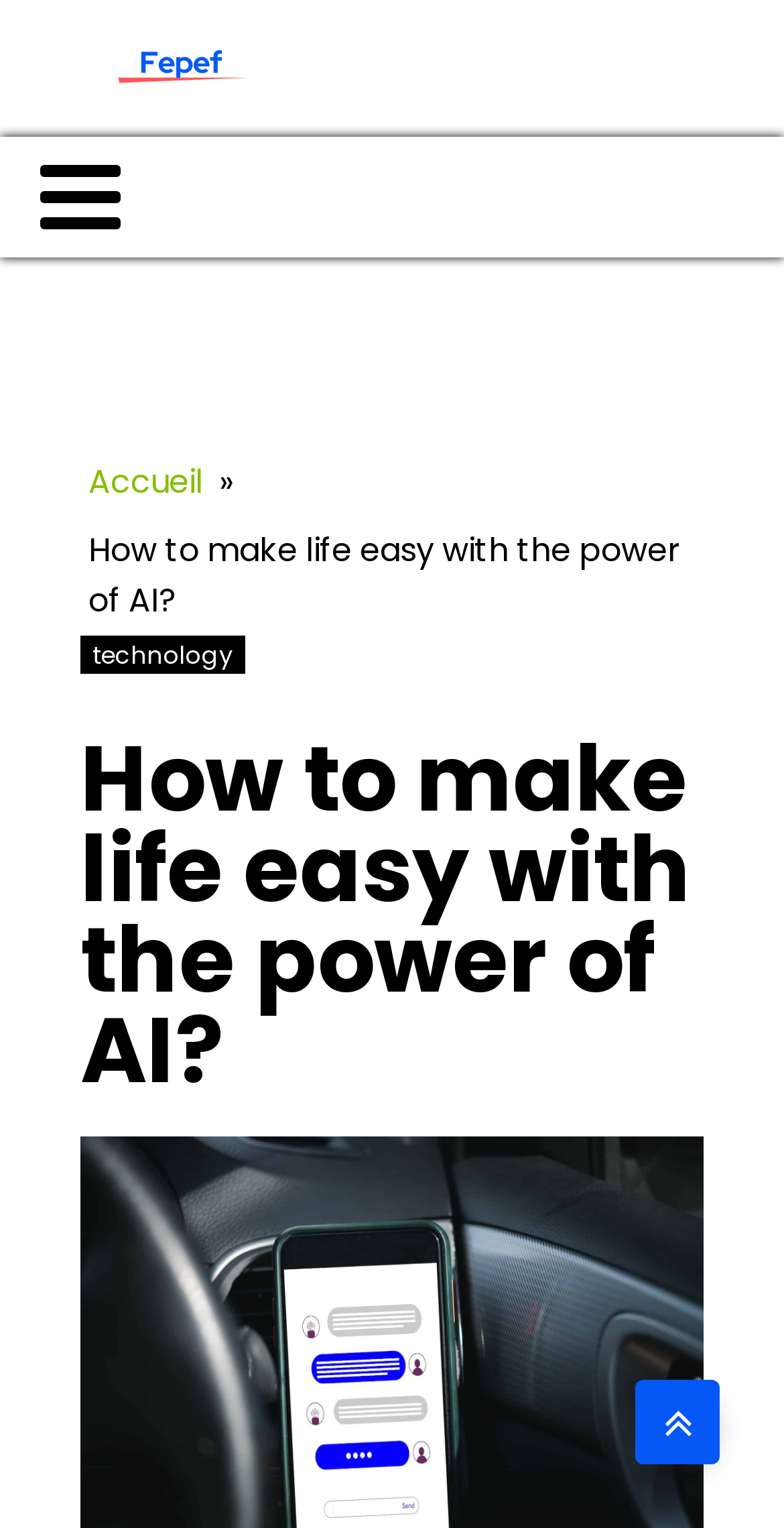Provide a one-word or brief phrase answer to the question:
What is the topic of the webpage?

AI